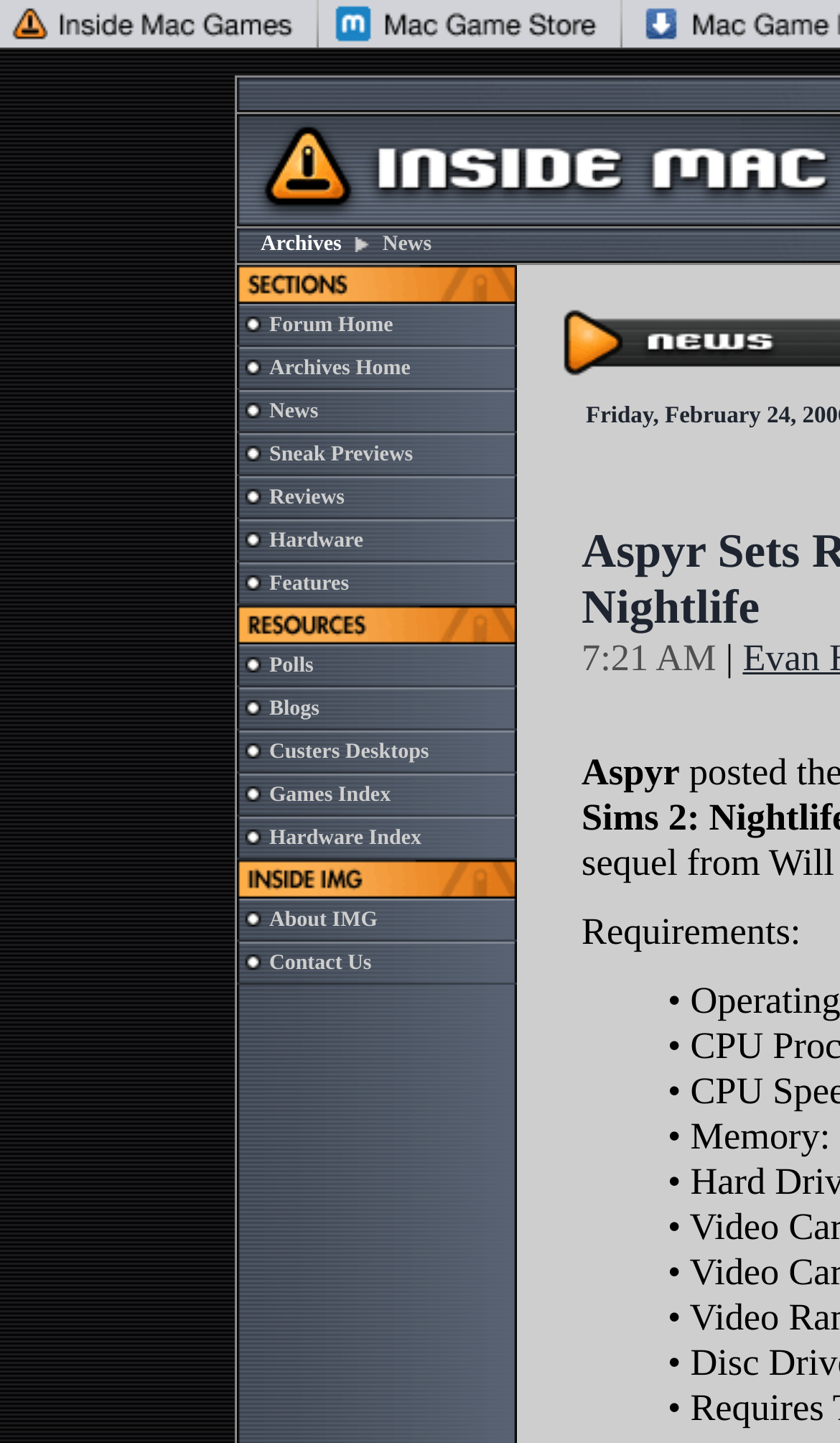Determine the bounding box for the described UI element: "Archives Home".

[0.321, 0.247, 0.489, 0.264]